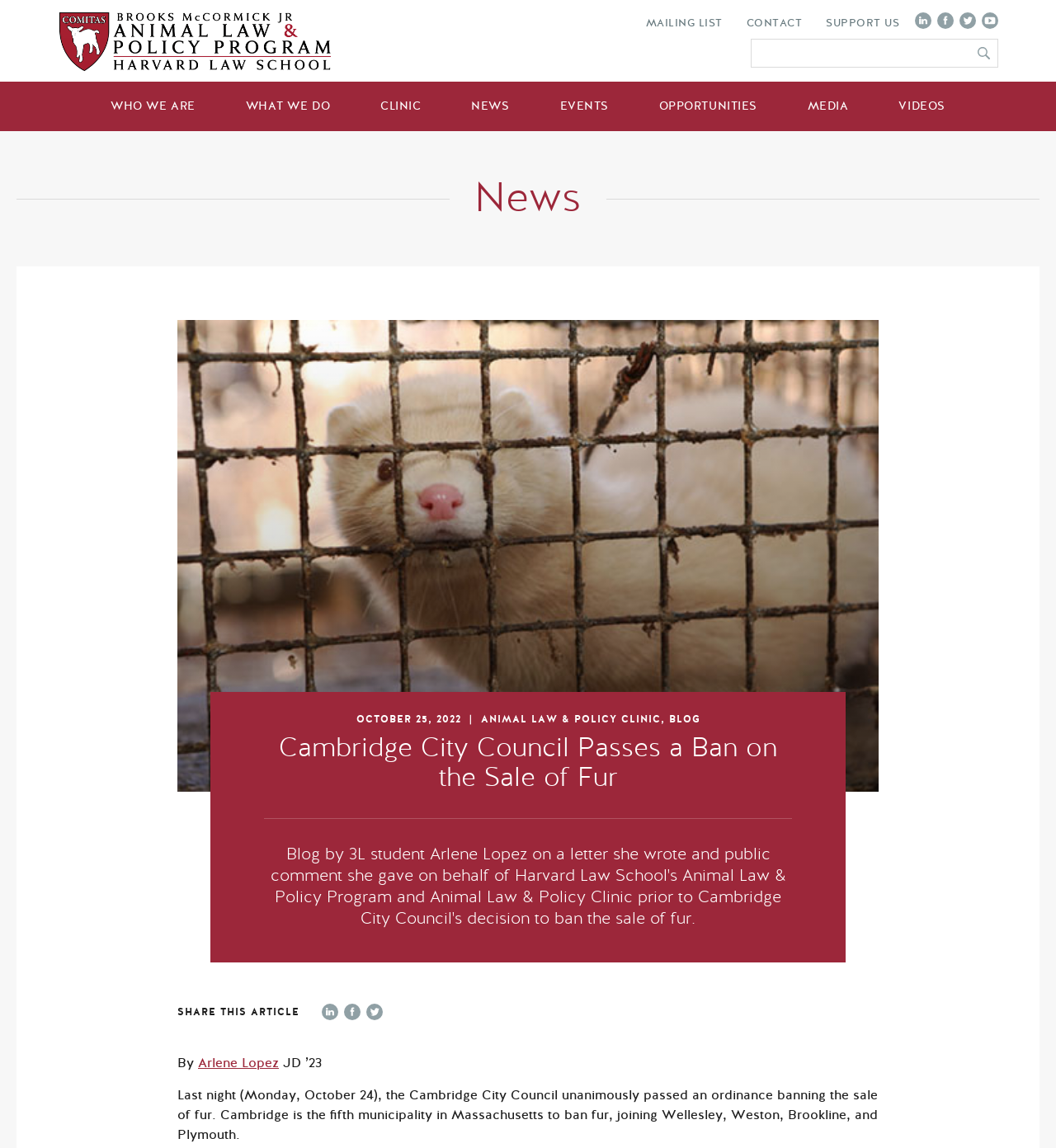What is the purpose of the search box?
Utilize the image to construct a detailed and well-explained answer.

The search box is located at the top right corner of the webpage, and it has a placeholder text 'Search Site'. This suggests that the purpose of the search box is to allow users to search for content within the website.